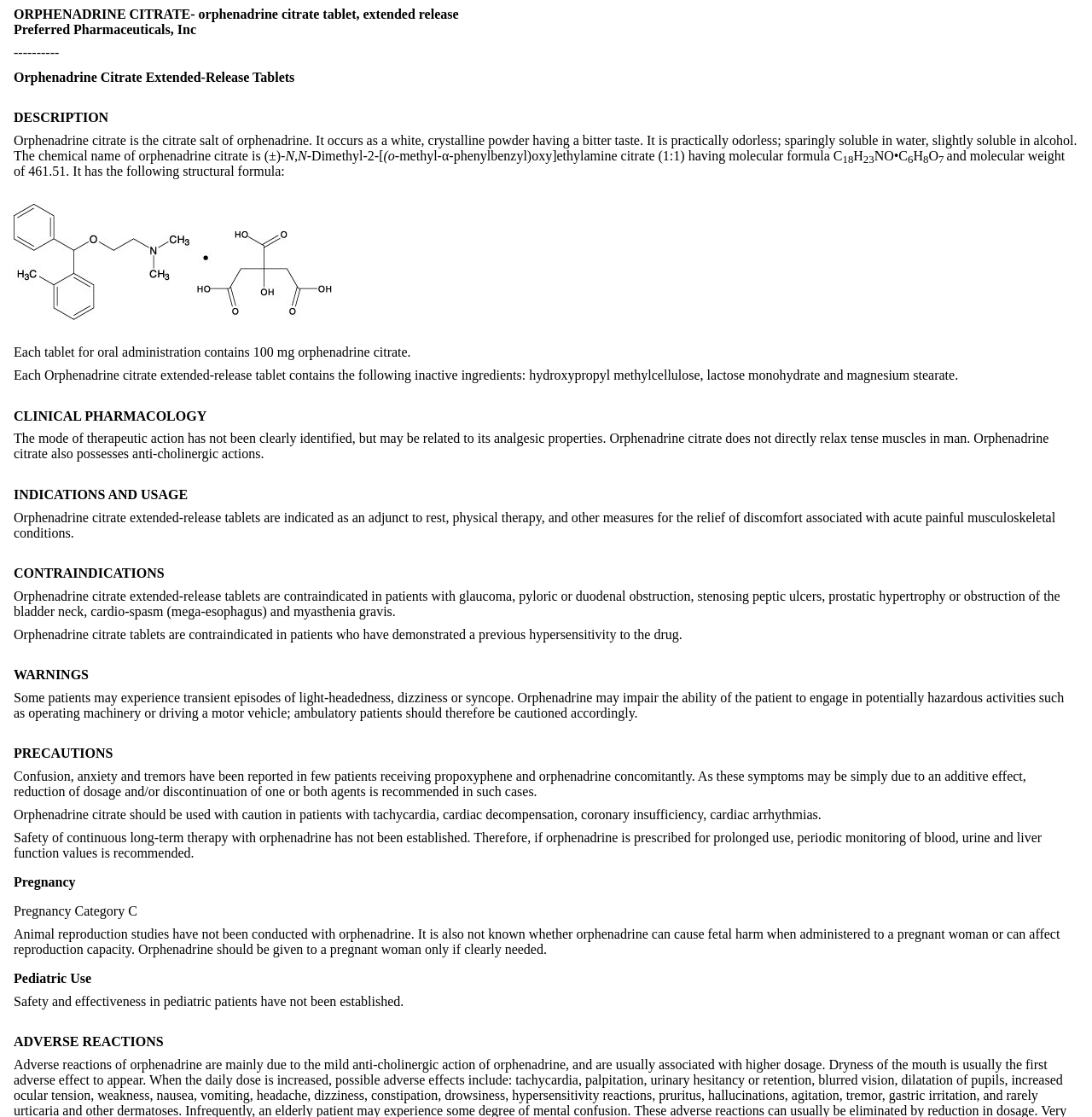Carefully examine the image and provide an in-depth answer to the question: What is the chemical name of orphenadrine citrate?

I found the answer by looking at the text under the 'DESCRIPTION' heading, where it describes the chemical name of orphenadrine citrate.